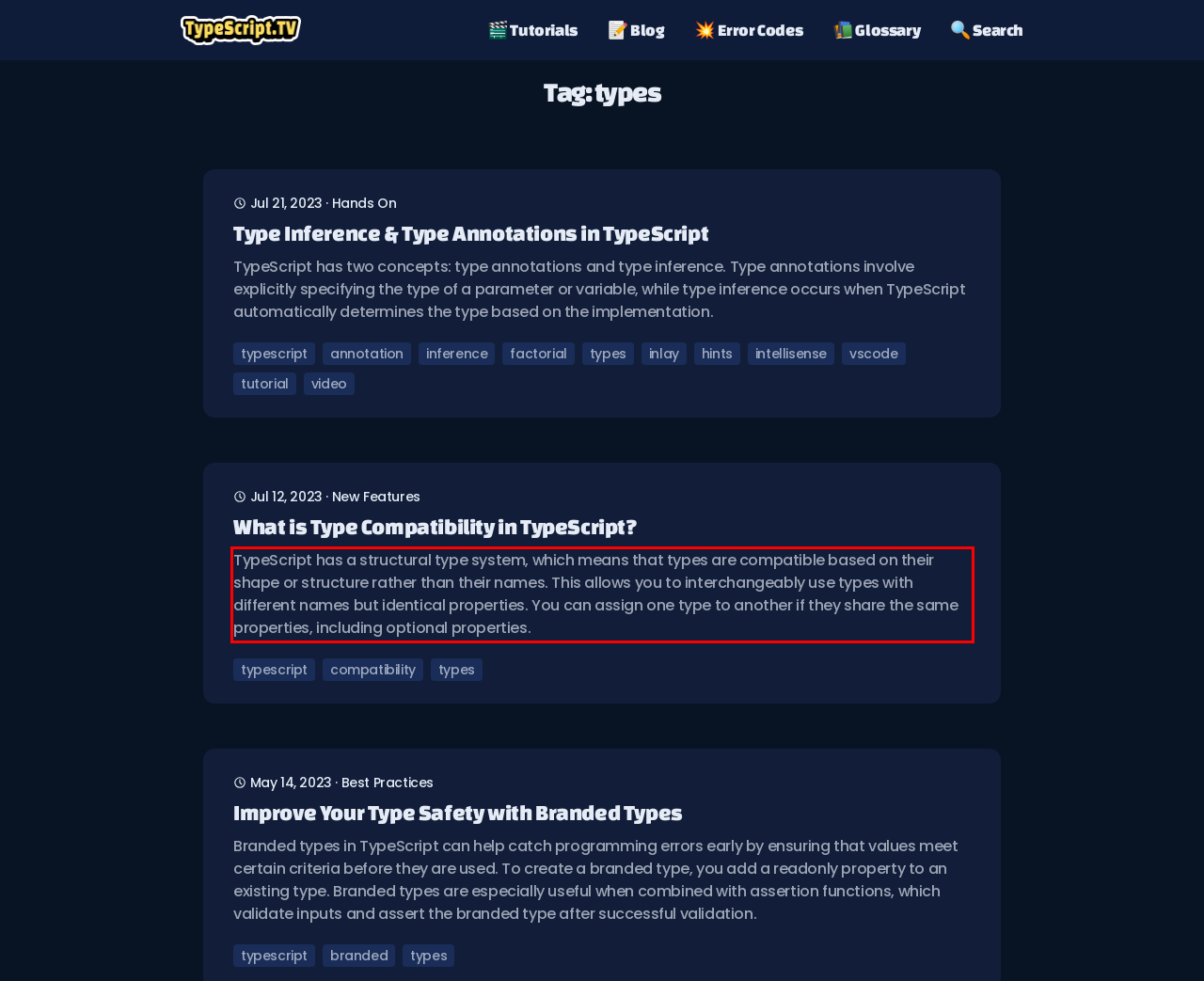Within the screenshot of the webpage, there is a red rectangle. Please recognize and generate the text content inside this red bounding box.

TypeScript has a structural type system, which means that types are compatible based on their shape or structure rather than their names. This allows you to interchangeably use types with different names but identical properties. You can assign one type to another if they share the same properties, including optional properties.